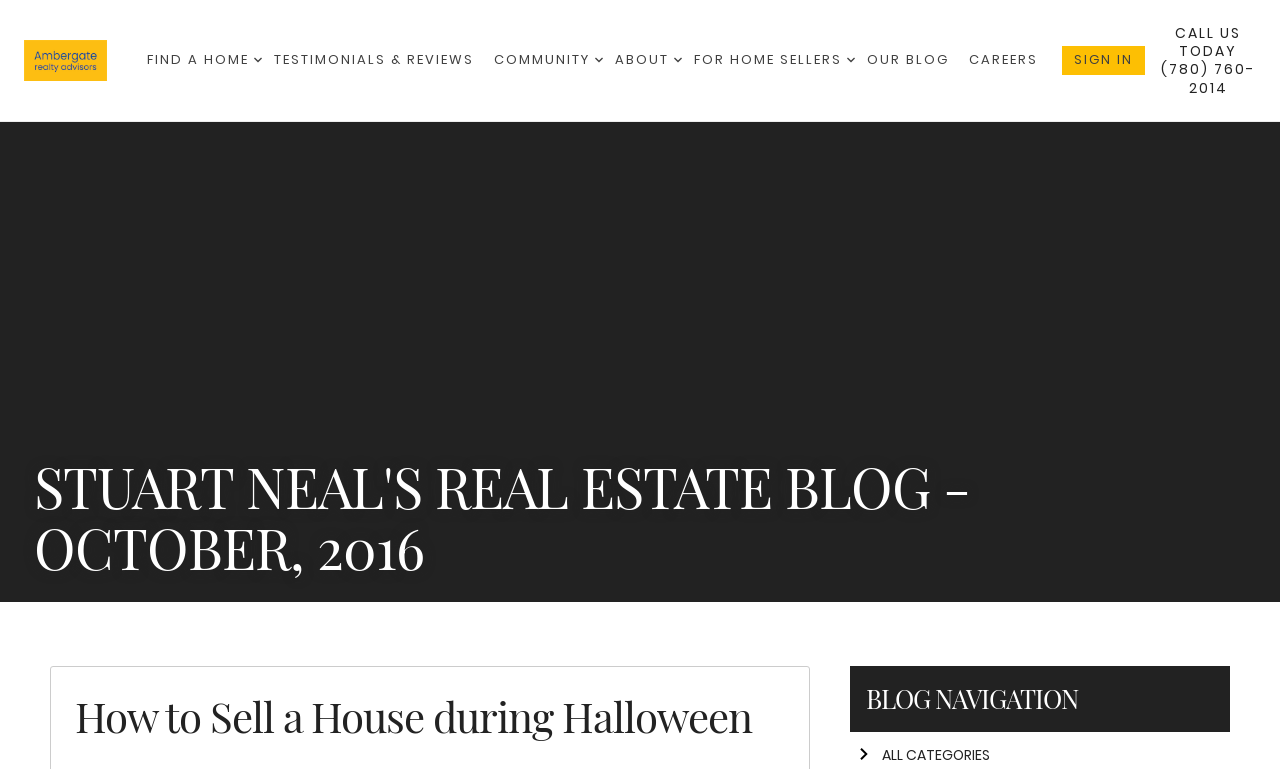Please determine the bounding box coordinates for the element with the description: "Find A Home Dropdown arrow".

[0.114, 0.057, 0.198, 0.1]